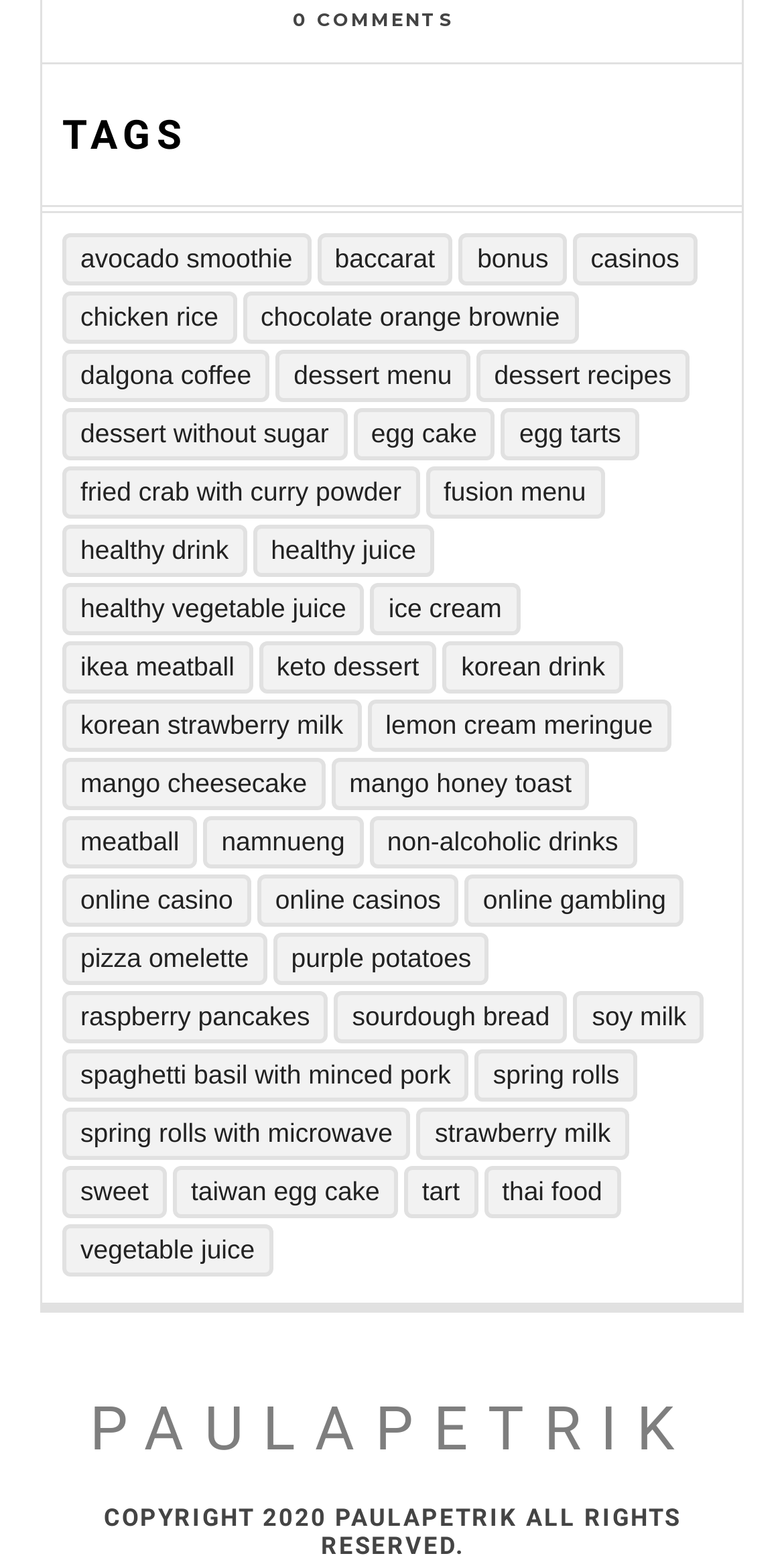Locate the bounding box of the UI element with the following description: "Spring Rolls with Microwave".

[0.079, 0.708, 0.524, 0.741]